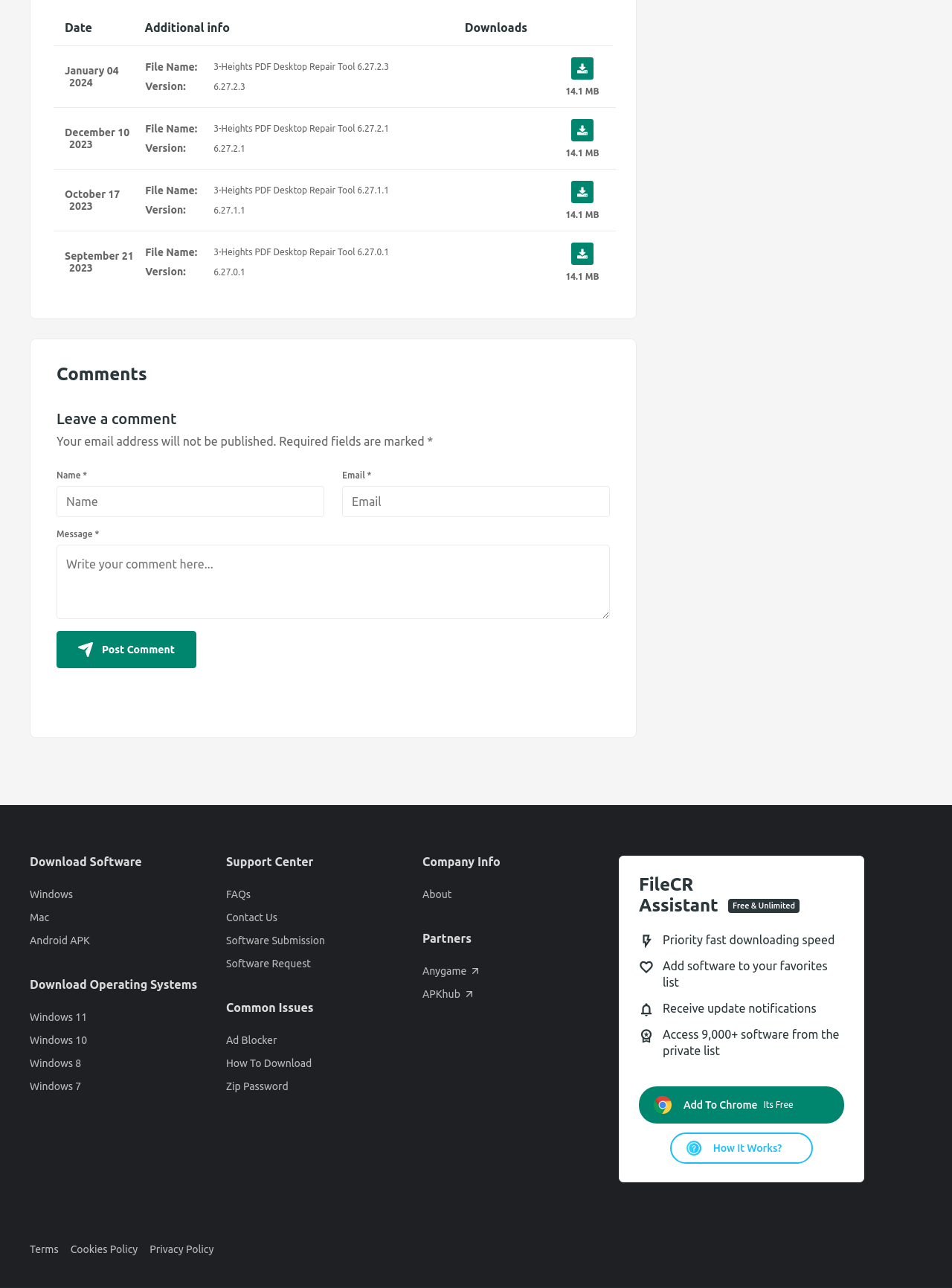Identify the bounding box coordinates of the specific part of the webpage to click to complete this instruction: "Download software for Windows".

[0.031, 0.688, 0.238, 0.7]